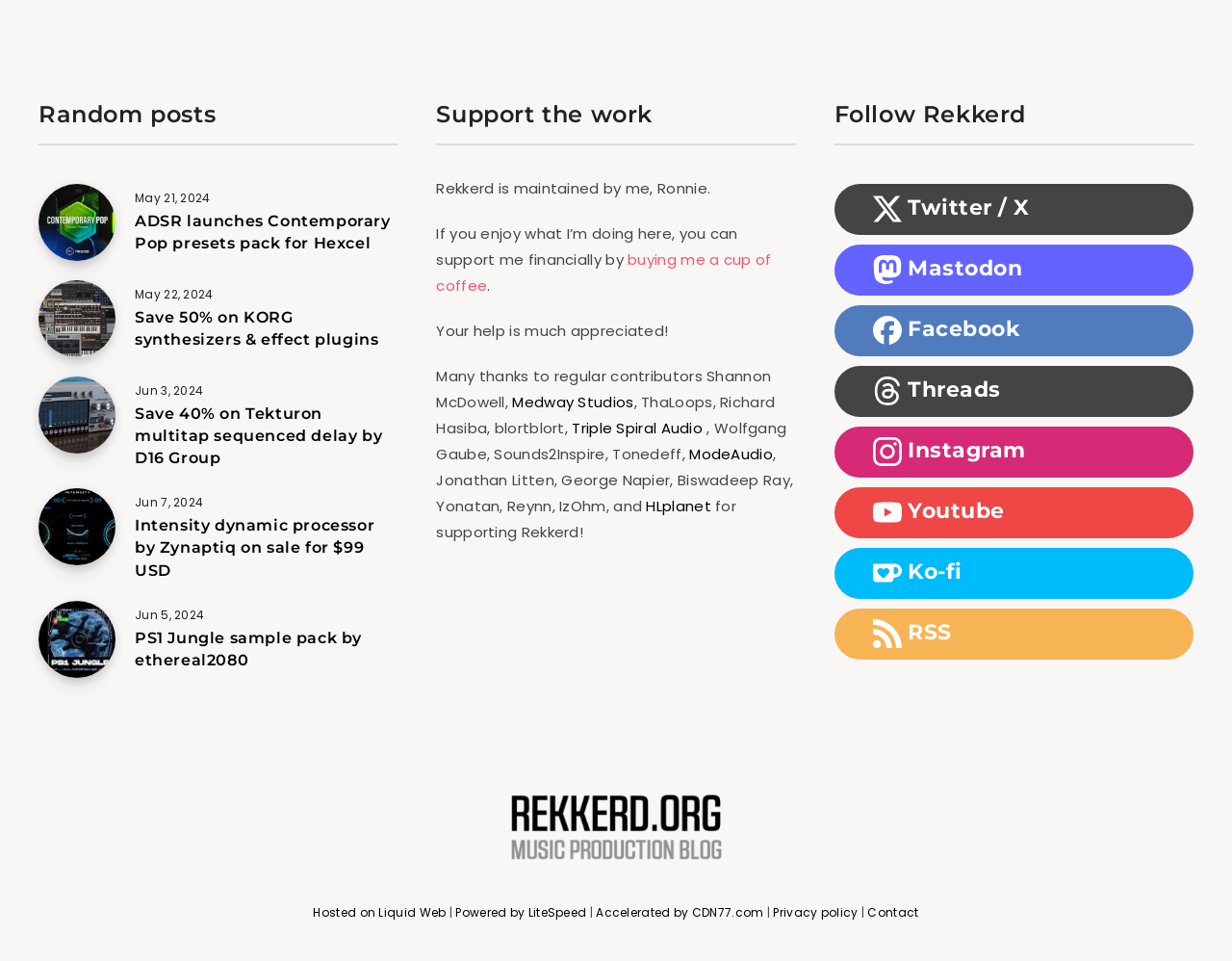Identify the bounding box coordinates of the area that should be clicked in order to complete the given instruction: "Support the work by buying a cup of coffee". The bounding box coordinates should be four float numbers between 0 and 1, i.e., [left, top, right, bottom].

[0.354, 0.259, 0.626, 0.312]